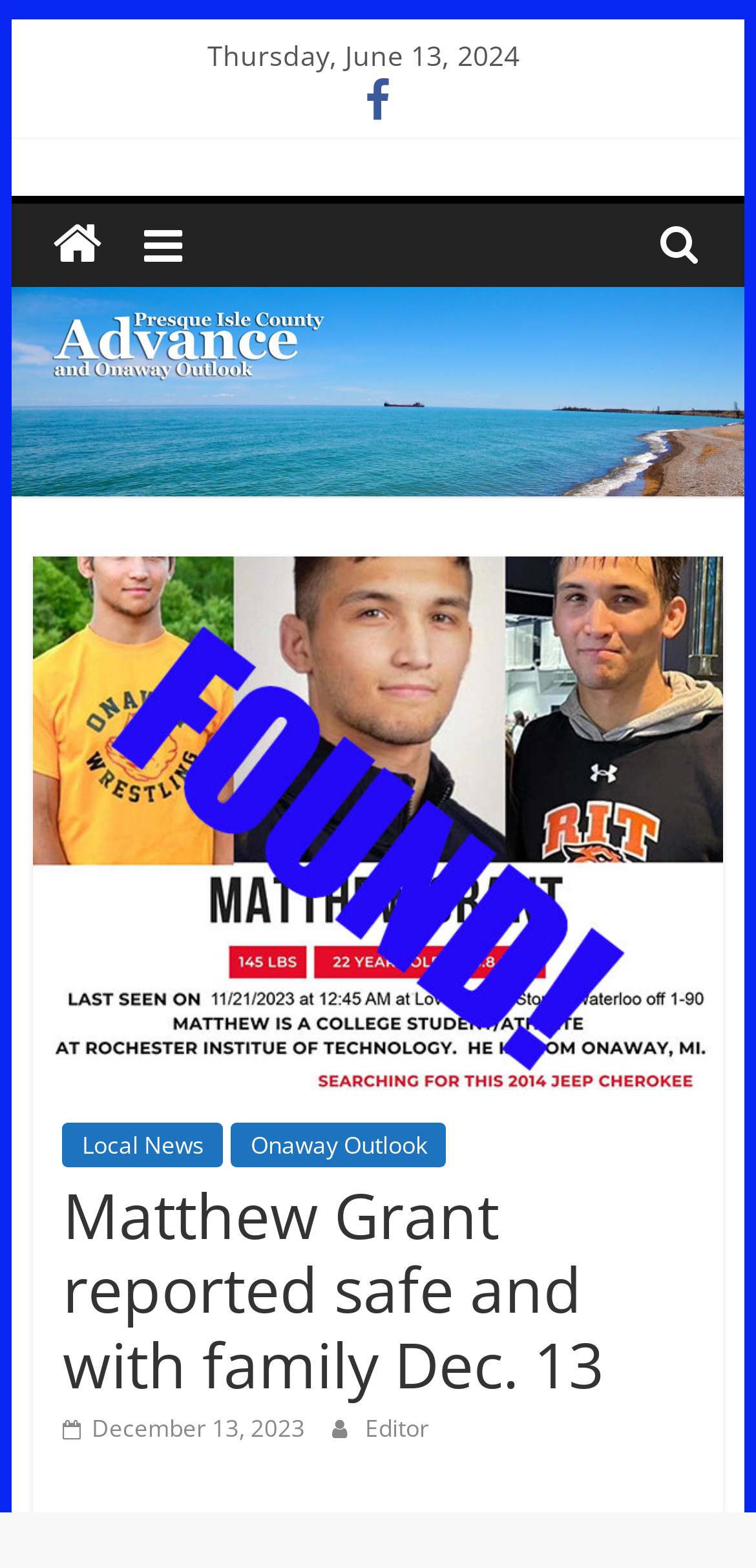Summarize the webpage with intricate details.

The webpage appears to be a news article page from Presque Isle County Advance, Onaway Outlook. At the top left, there is a link to "Skip to content". Next to it, on the same horizontal level, is the current date, "Thursday, June 13, 2024", displayed in a prominent font. 

Below the date, there is a heading that reads "Presque Isle County Advance, Onaway Outlook", which is also a link. To the right of this heading, there is a small icon represented by "\uf09a". 

Underneath the heading, there is a brief description of the publication, "Covering Presque Isle County since 1878". On the same level, to the right, there is another small icon represented by "\uf015". 

A large image, presumably the publication's logo, takes up most of the top section of the page, spanning from the left edge to the right edge. Within this image, there is a link to the publication's homepage.

Below the image, there are three links in a row: "Local News", "Onaway Outlook", and a separator. These links are likely navigation links to different sections of the publication's website.

The main content of the page is a news article with the title "Matthew Grant reported safe and with family Dec. 13", which is a heading. The article is dated "December 13, 2023", and has a byline "Editor".